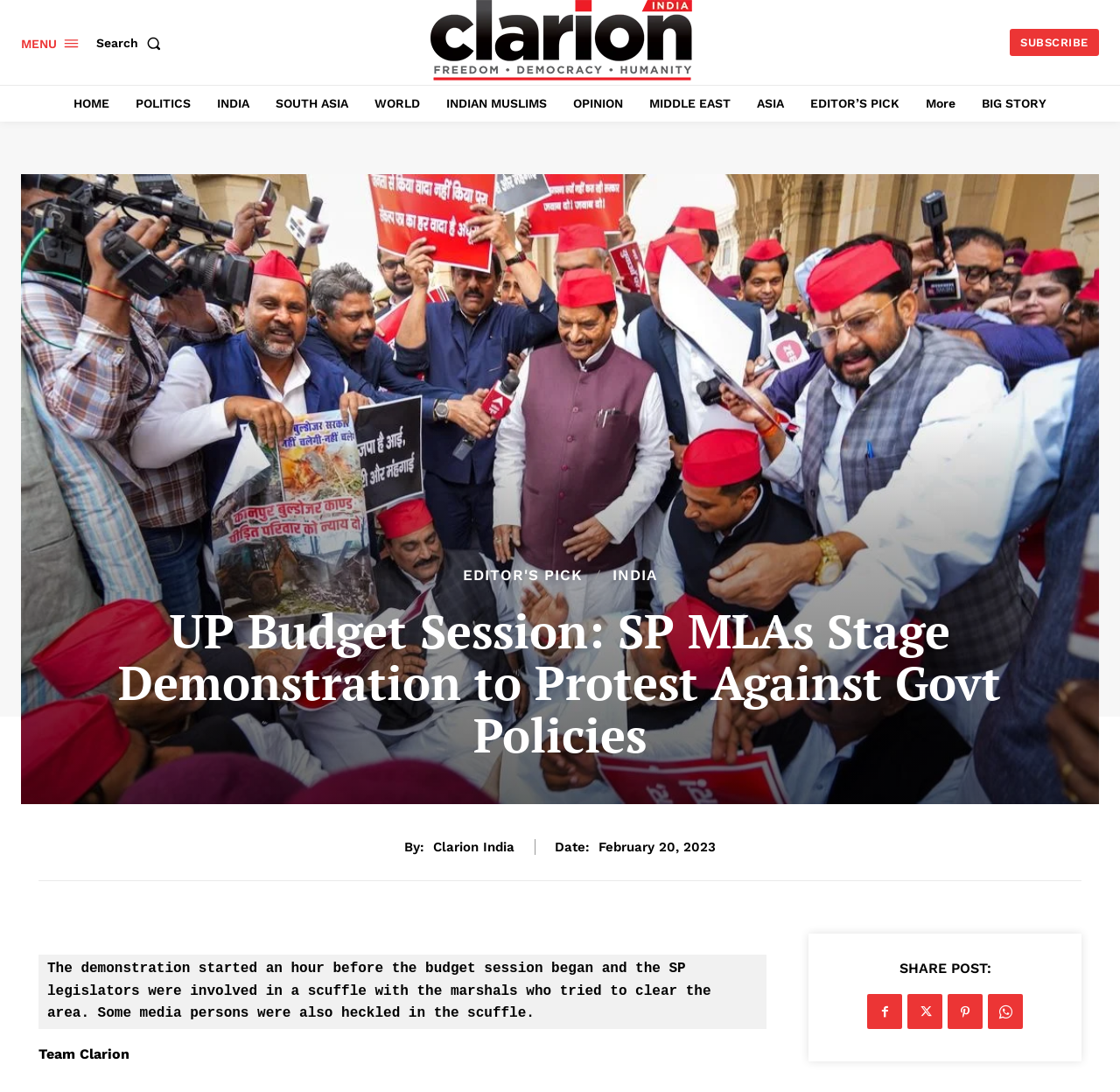Specify the bounding box coordinates of the element's region that should be clicked to achieve the following instruction: "Search for something". The bounding box coordinates consist of four float numbers between 0 and 1, in the format [left, top, right, bottom].

None